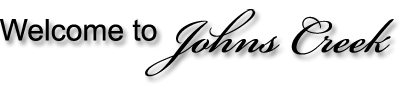Please answer the following question using a single word or phrase: 
What is the tone of the welcome message?

Friendly and inviting